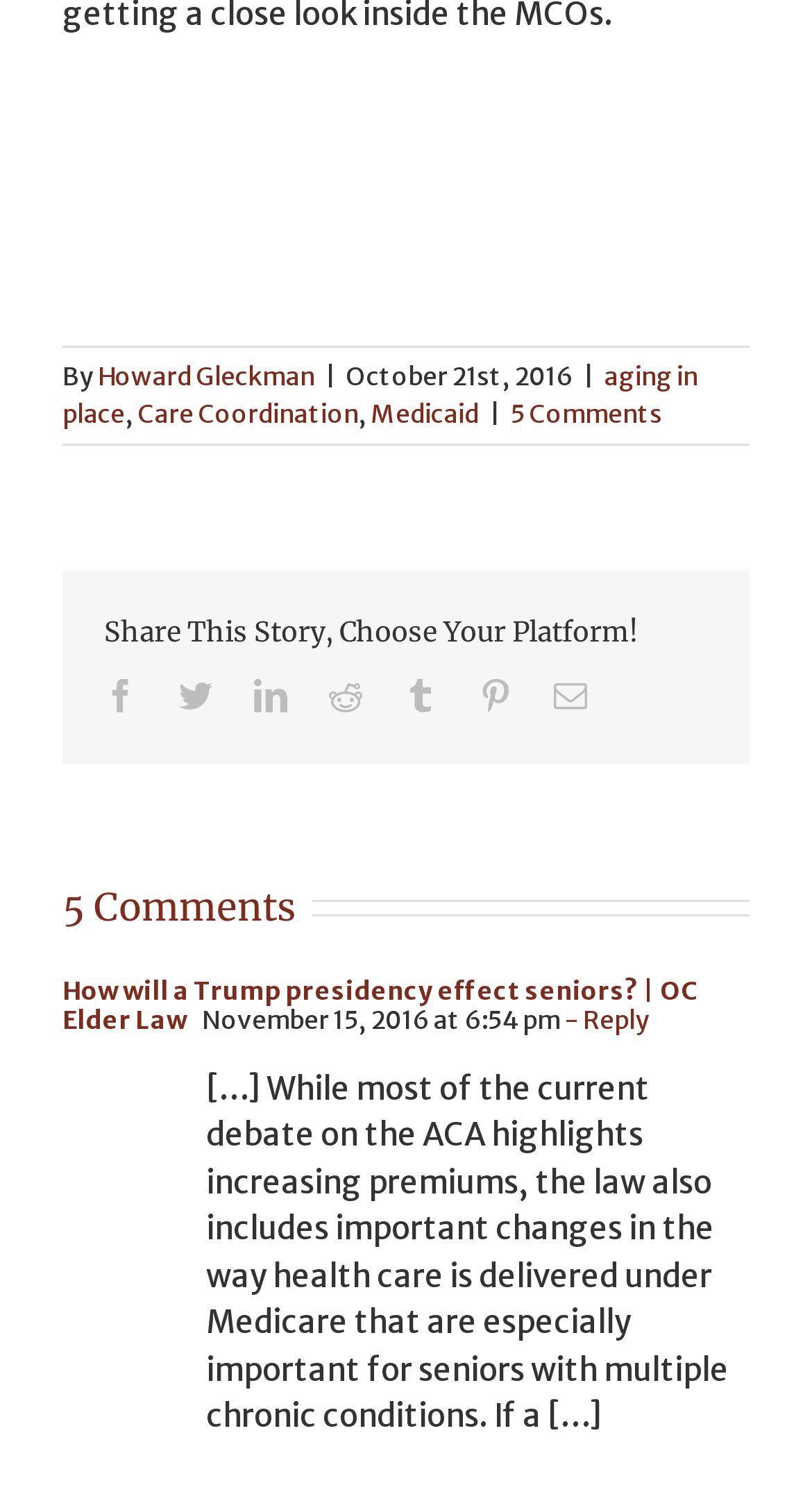Refer to the image and answer the question with as much detail as possible: What are the social media platforms available for sharing?

The social media platforms available for sharing are listed in a table on the webpage, which includes 'facebook', 'twitter', 'linkedin', 'reddit', 'tumblr', 'pinterest', and 'Email'.